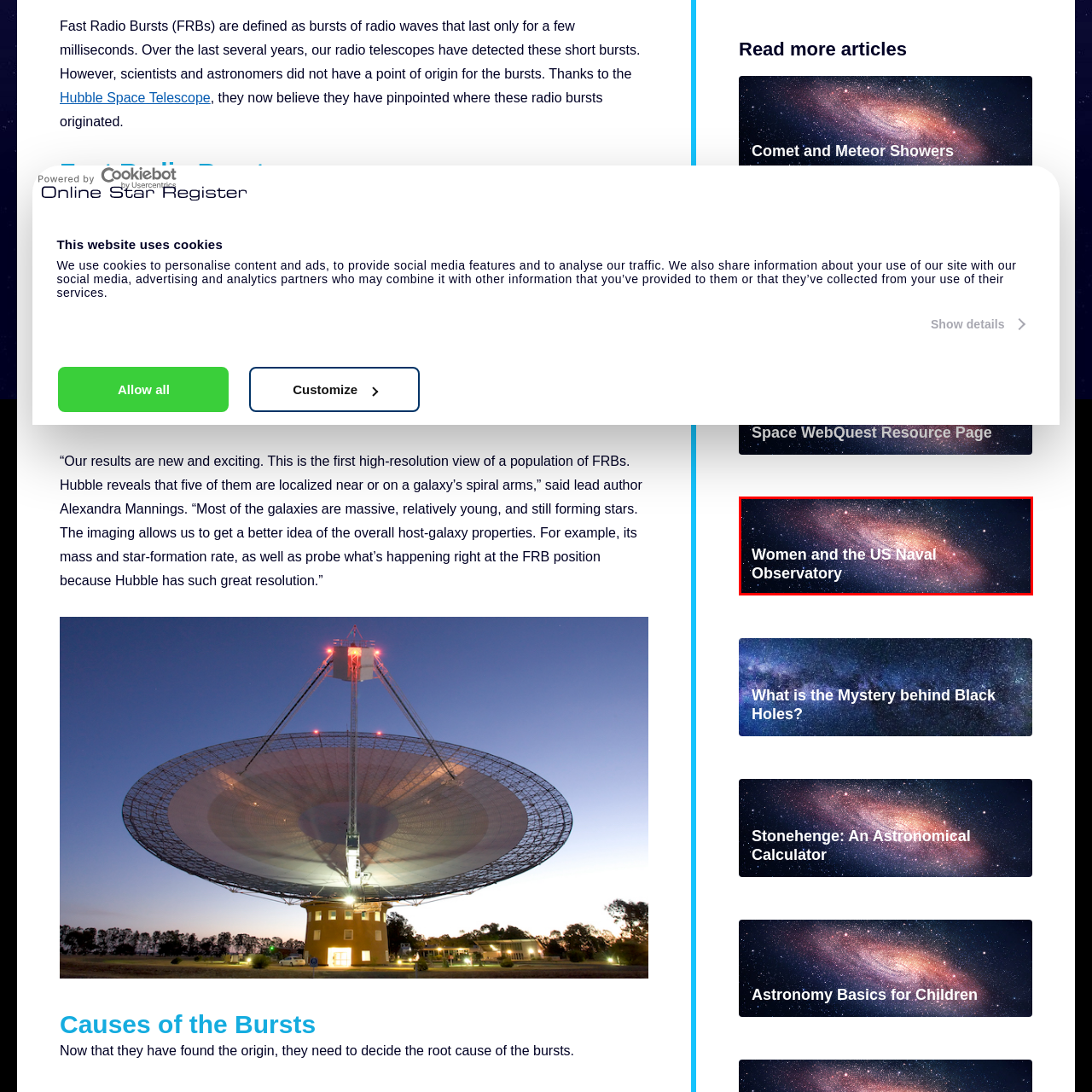What is the purpose of the image?
Look at the image enclosed by the red bounding box and give a detailed answer using the visual information available in the image.

The visual representation aims to inspire and celebrate the achievements of women who have played vital roles in advancing our understanding of the cosmos, highlighting their significant contributions to astronomical research and their roles within the US Naval Observatory.